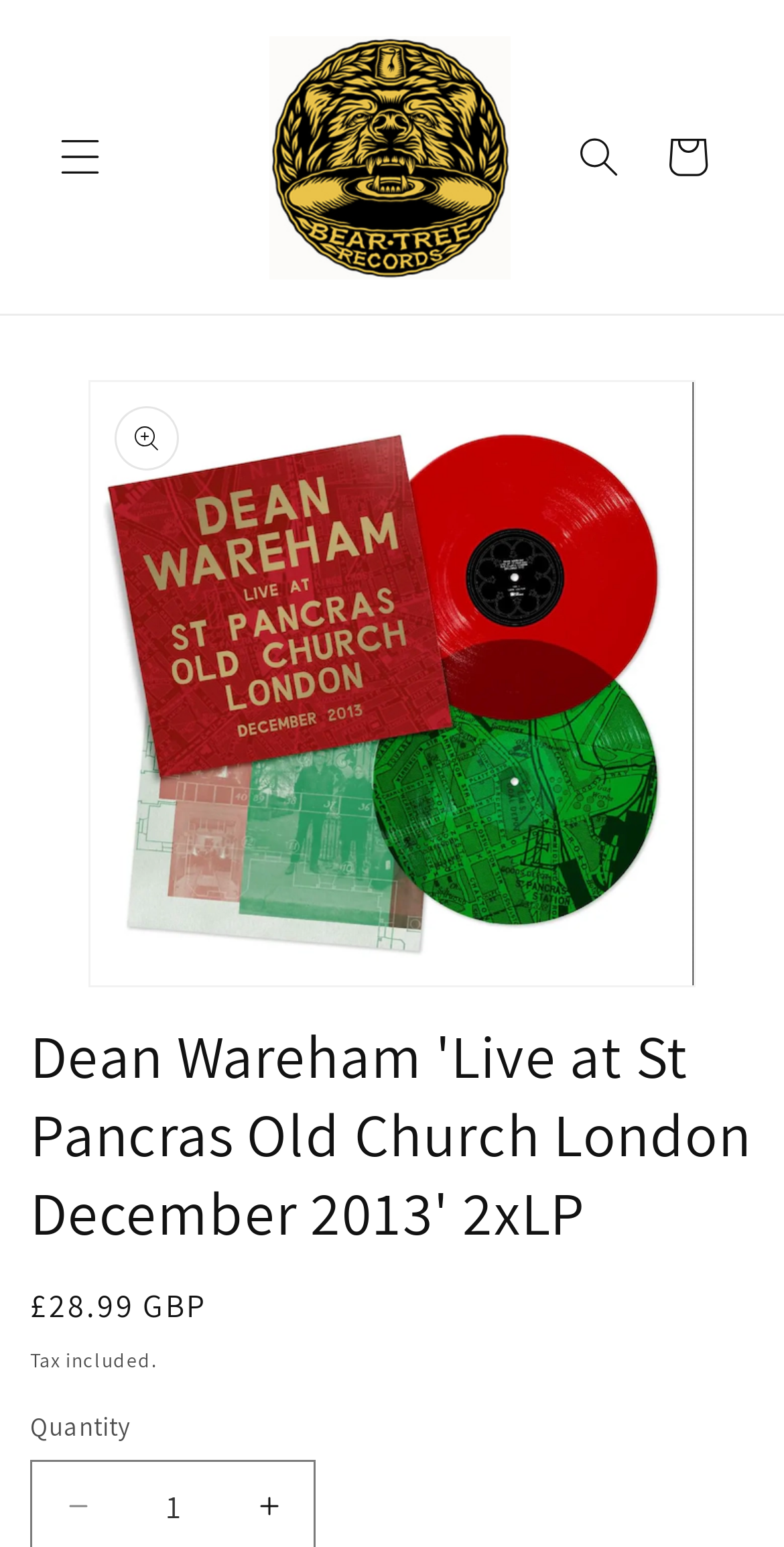Provide an in-depth caption for the contents of the webpage.

The webpage appears to be a product page for a vinyl record, specifically "Dean Wareham 'Live at St Pancras Old Church London December 2013' 2xLP" on the Bear Tree Records online store. 

At the top left, there is a menu button labeled "Menu". Next to it, there is a link to the Bear Tree Records homepage, accompanied by the store's logo. On the top right, there is a search button and a link to the shopping cart.

Below the top navigation, there is a large gallery viewer that takes up most of the page, showcasing the product. Above the gallery viewer, the product title "Dean Wareham 'Live at St Pancras Old Church London December 2013' 2xLP" is prominently displayed.

Underneath the product title, there is a section with product information. It shows the regular price of the item, £28.99 GBP, and a note that tax is included. Below that, there is a quantity selector.